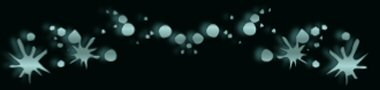Explain in detail what you see in the image.

The image features an artistic design that showcases a series of abstract shapes and splashes in varying shades of teal against a dark background. The design is symmetrical, with circular forms and star-like bursts that create a whimsical, ethereal effect. This decorative pattern could serve as a decorative border or separator in a digital format, providing visual interest and enhancing the overall aesthetic of a webpage or presentation. The combination of fluid shapes and the contrasting background evokes a sense of calm and serenity, making it suitable for contexts related to themes of introspection or celebration.